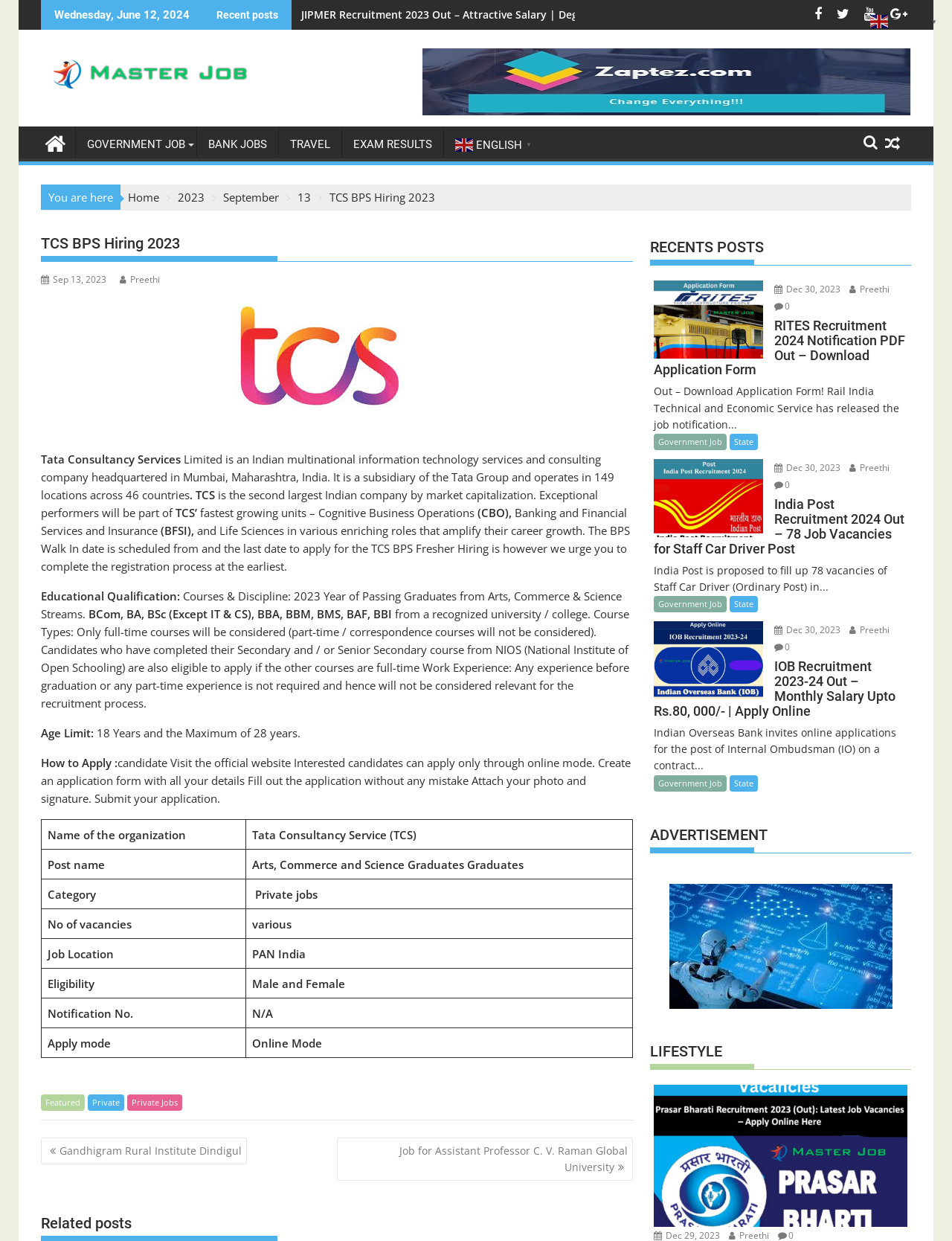Answer briefly with one word or phrase:
How can interested candidates apply for the TCS BPS Fresher Hiring?

Online mode